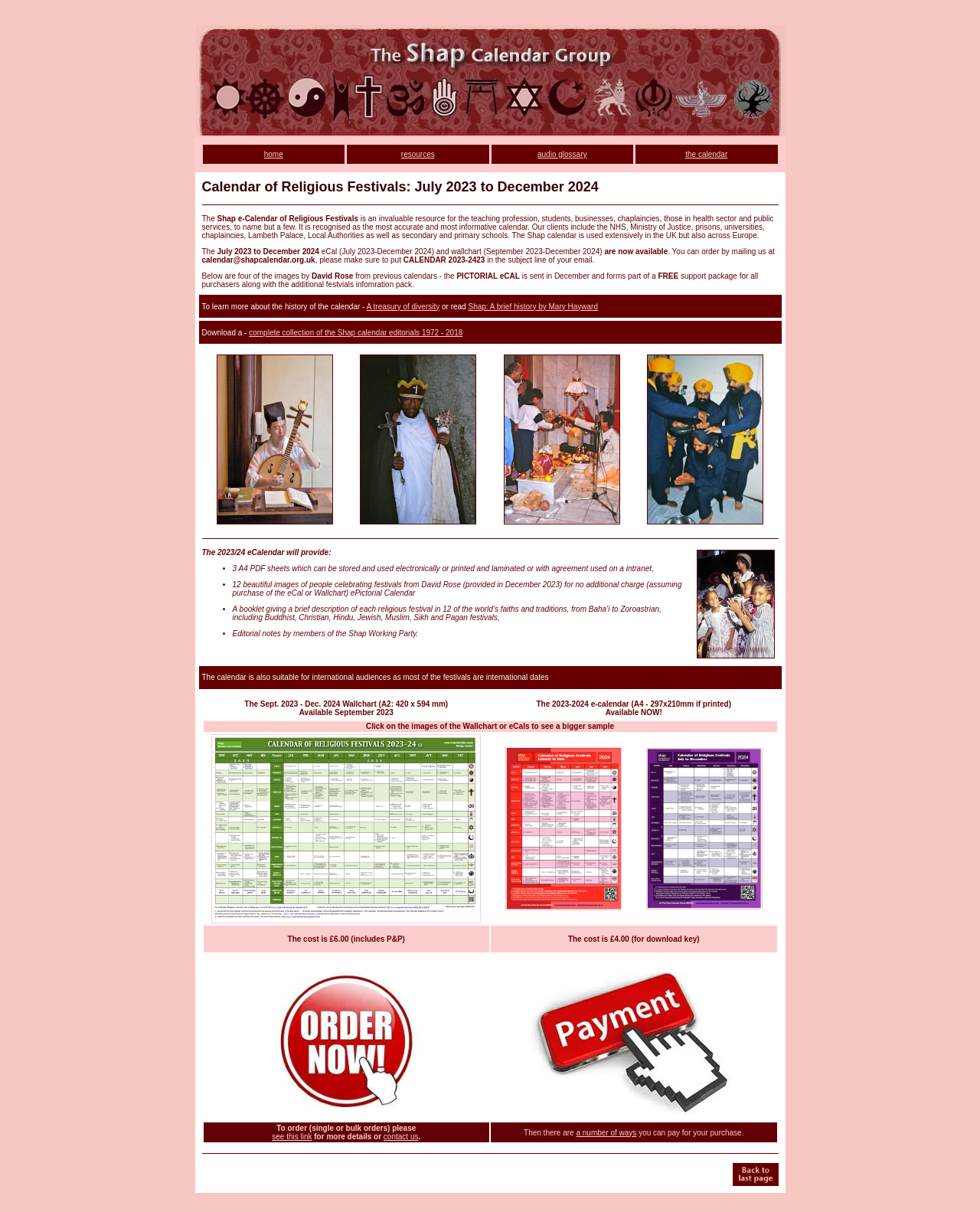Please determine the bounding box coordinates of the section I need to click to accomplish this instruction: "order the 2023-2024 e-calendar".

[0.216, 0.756, 0.491, 0.763]